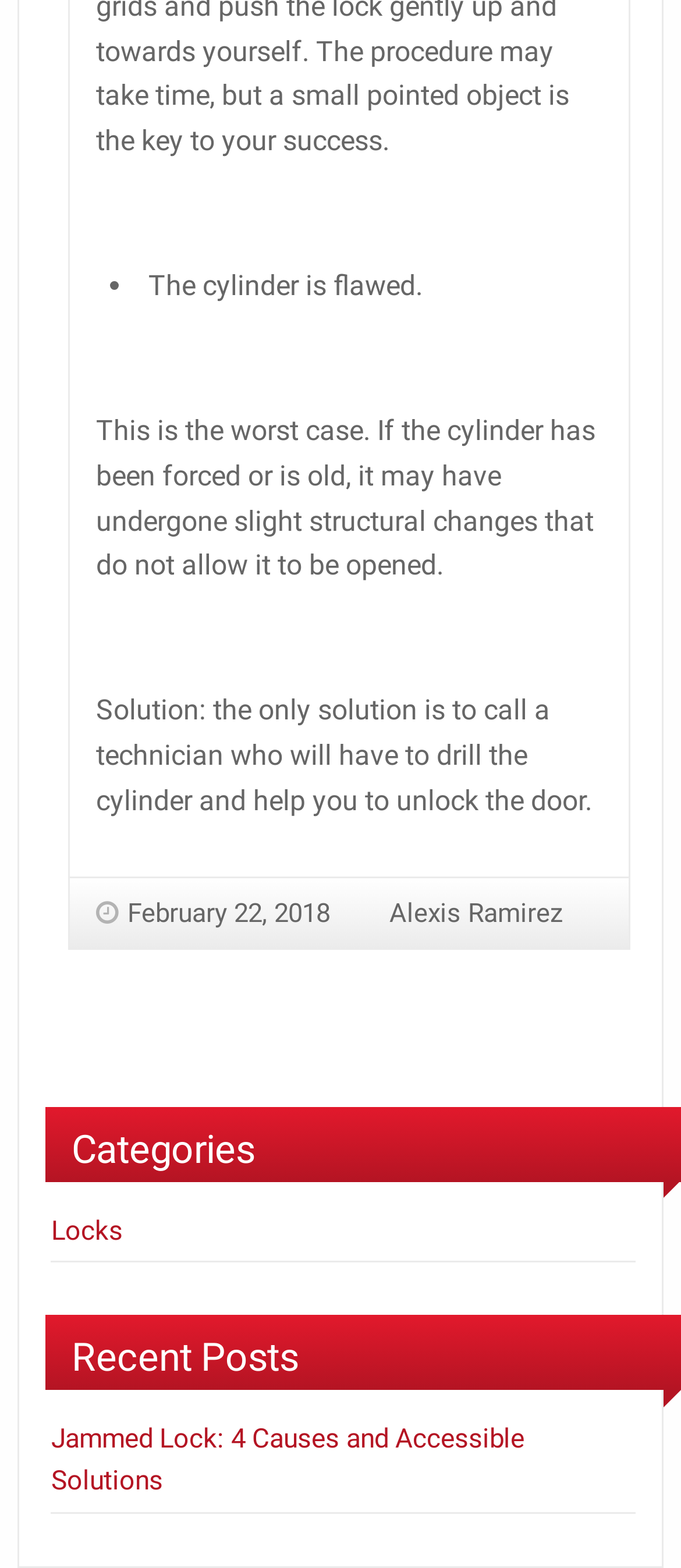Please answer the following question using a single word or phrase: 
What is the problem with the cylinder?

It is flawed